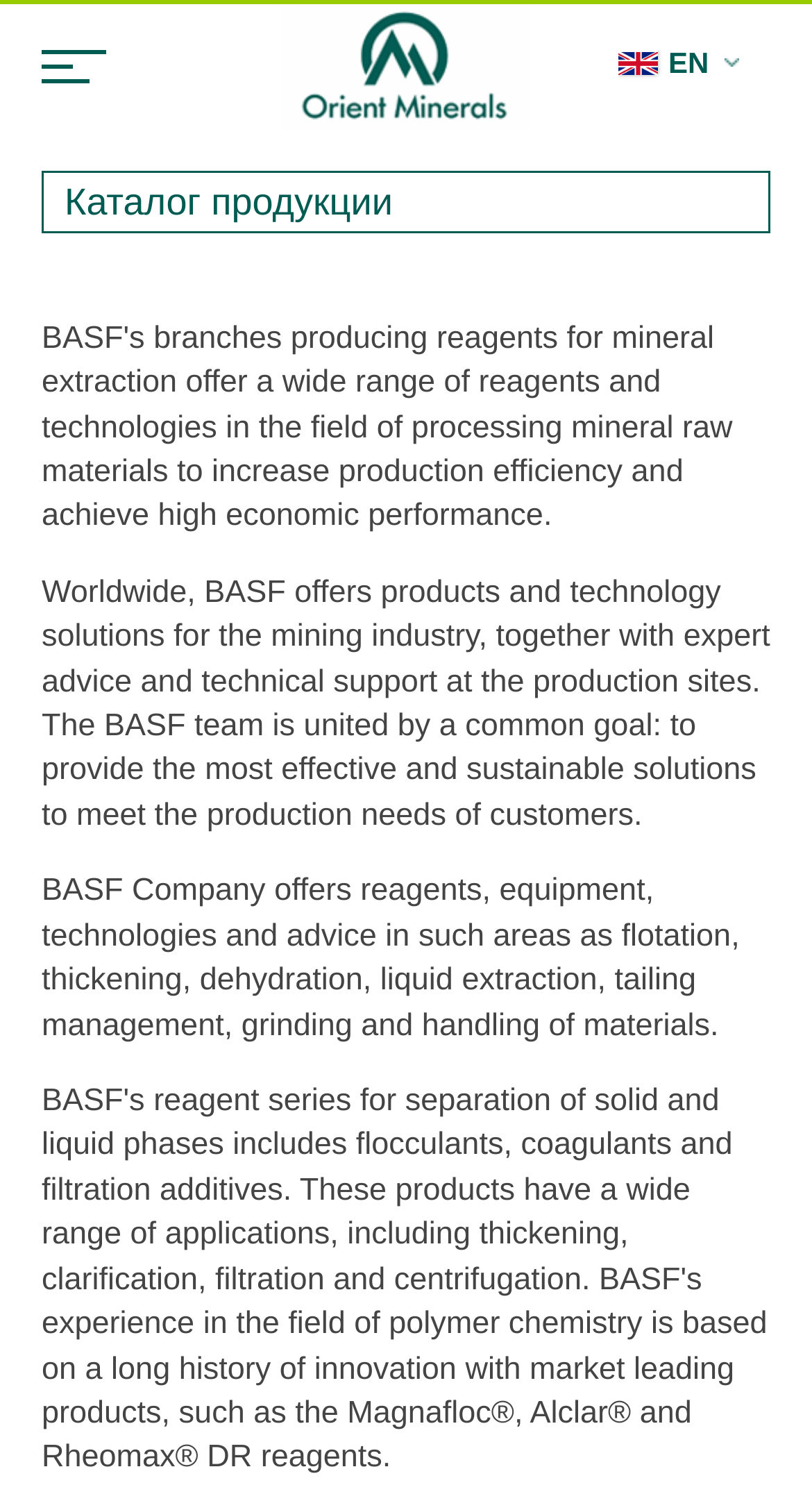Please pinpoint the bounding box coordinates for the region I should click to adhere to this instruction: "Click the logo".

[0.346, 0.072, 0.654, 0.093]